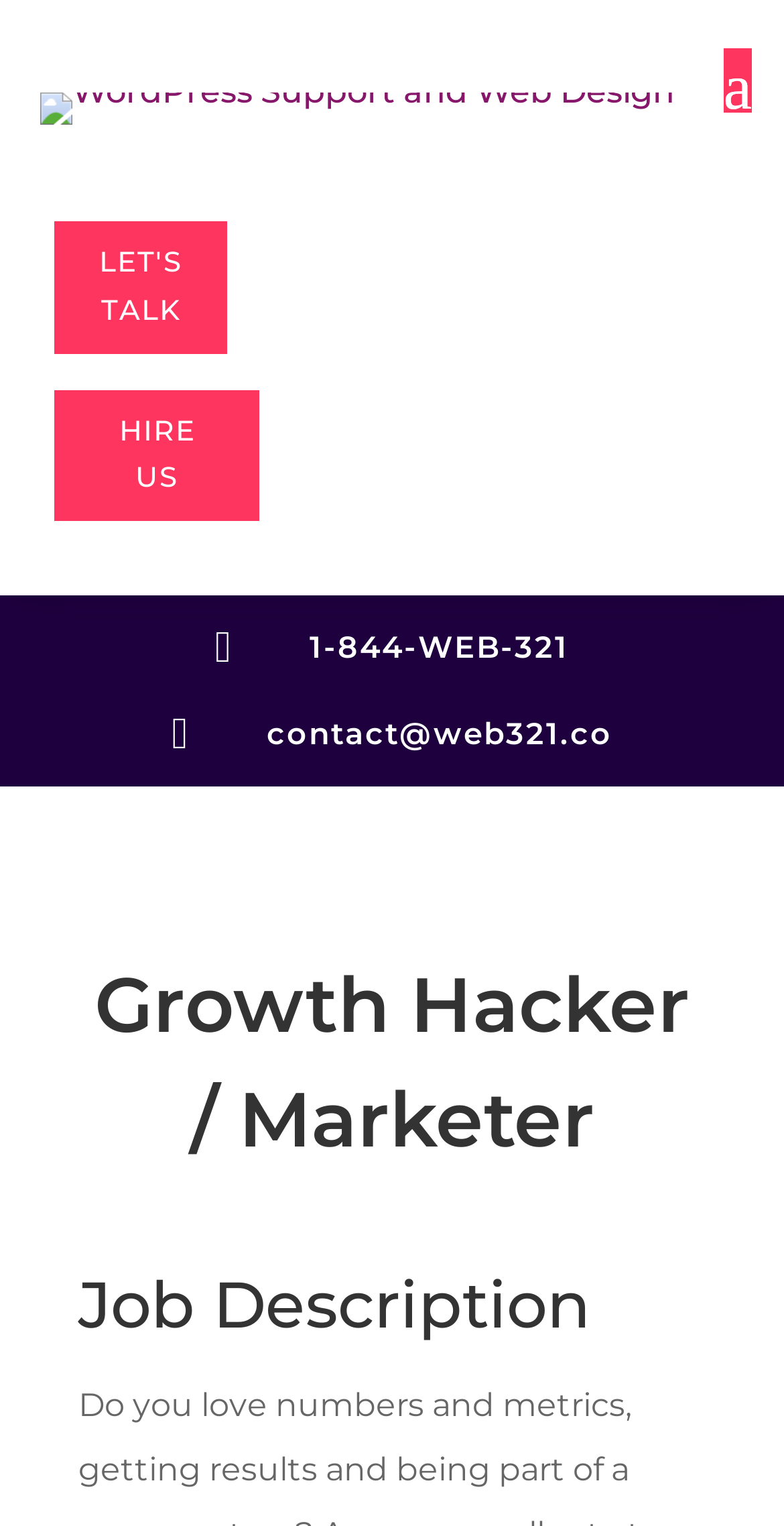What is the email address on the webpage?
Please utilize the information in the image to give a detailed response to the question.

I found the email address by looking at the heading element with the text 'contact@web321.co' which is located within a LayoutTable element.